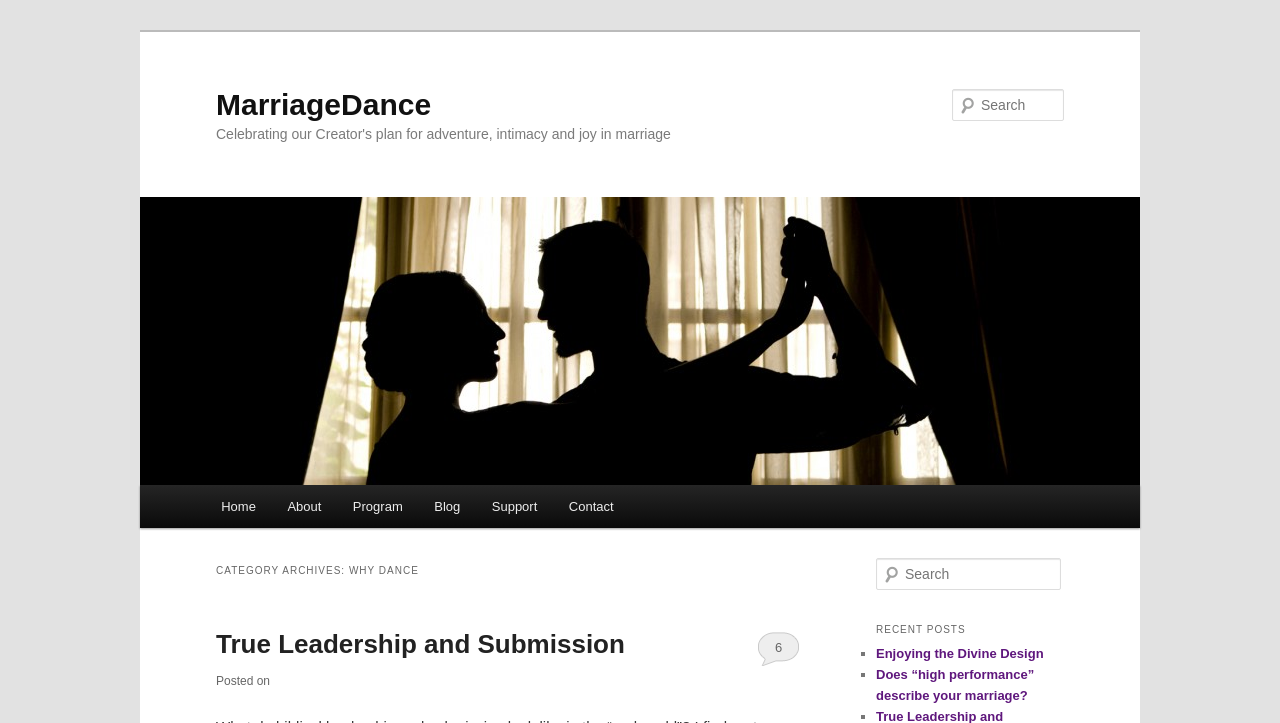Given the description of the UI element: "Berkshire Bulldogs", predict the bounding box coordinates in the form of [left, top, right, bottom], with each value being a float between 0 and 1.

None